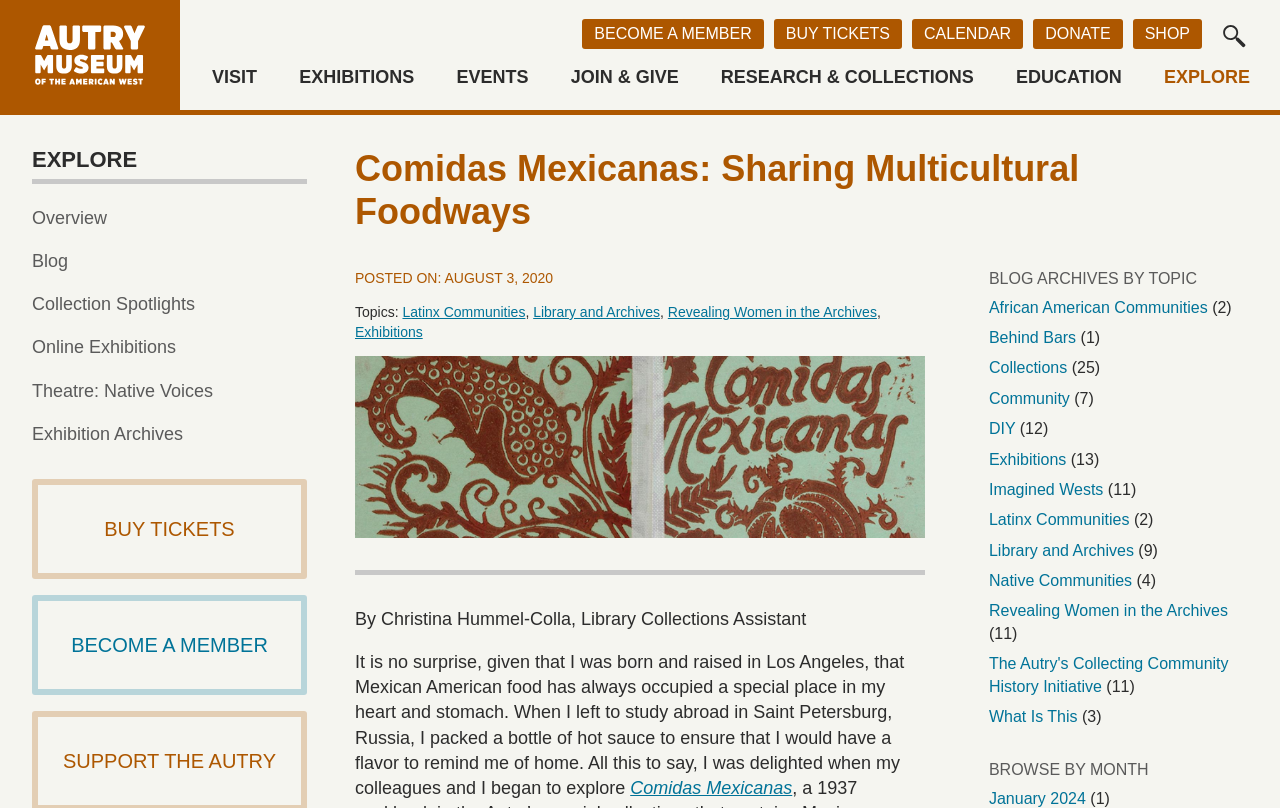Specify the bounding box coordinates of the area that needs to be clicked to achieve the following instruction: "Click on VISIT".

[0.166, 0.084, 0.201, 0.116]